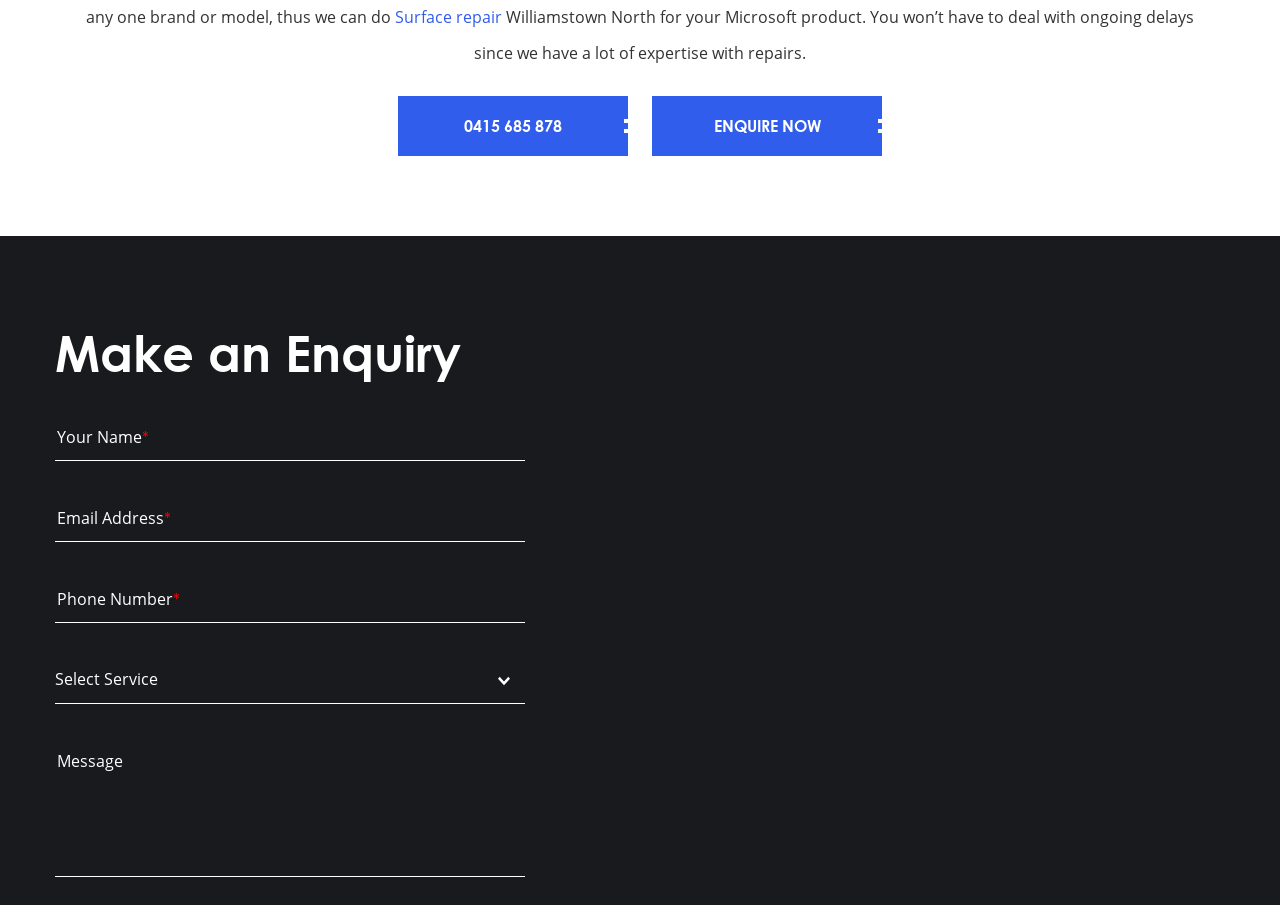Indicate the bounding box coordinates of the clickable region to achieve the following instruction: "Call the phone number."

[0.311, 0.106, 0.491, 0.172]